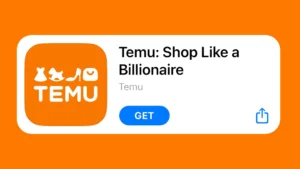Provide a comprehensive description of the image.

The image showcases the Temu app, highlighted by its vibrant orange background and user-friendly interface. Featured prominently is the app's name, "Temu," accompanied by the tagline "Shop Like a Billionaire," which suggests an enticing shopping experience. The display also includes a blue "GET" button, indicating a call to action for users to download the app. This visual representation emphasizes Temu's appeal in the digital marketplace, inviting potential users to explore its offerings and take advantage of its shopping features.